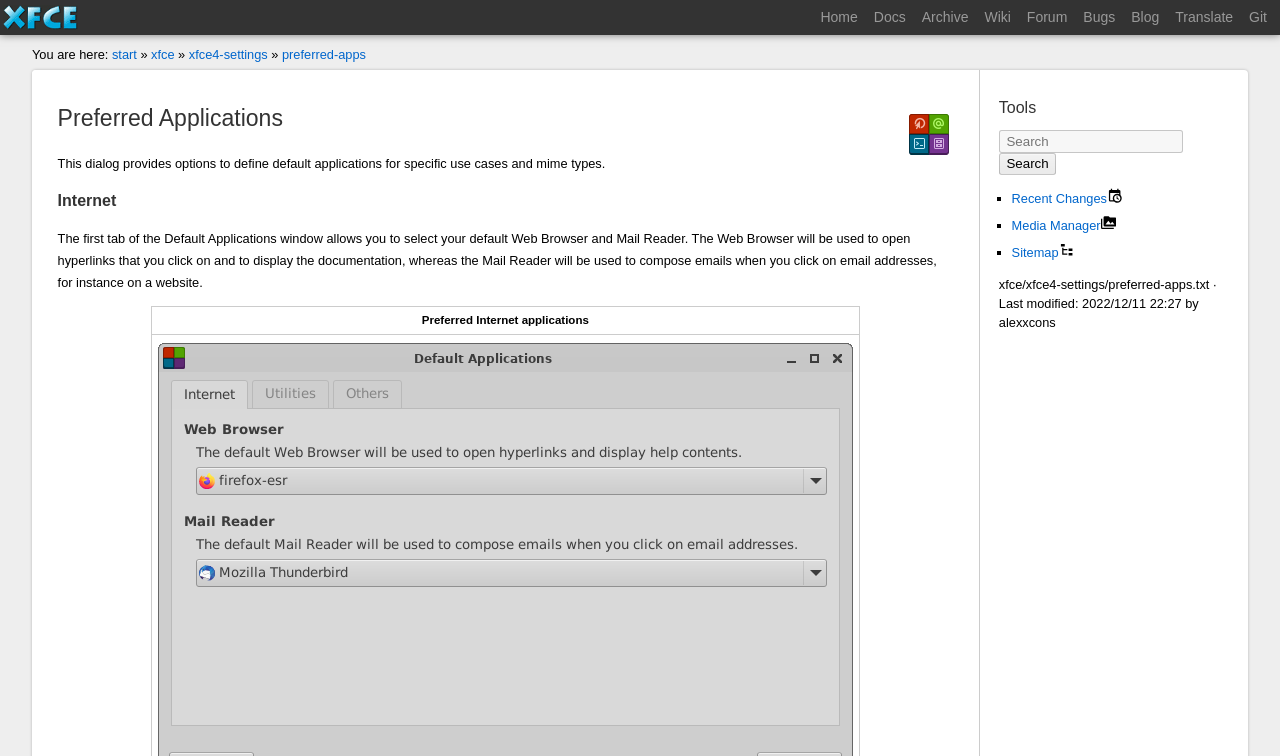What is the default application for hyperlinks?
Please use the image to provide a one-word or short phrase answer.

Web Browser